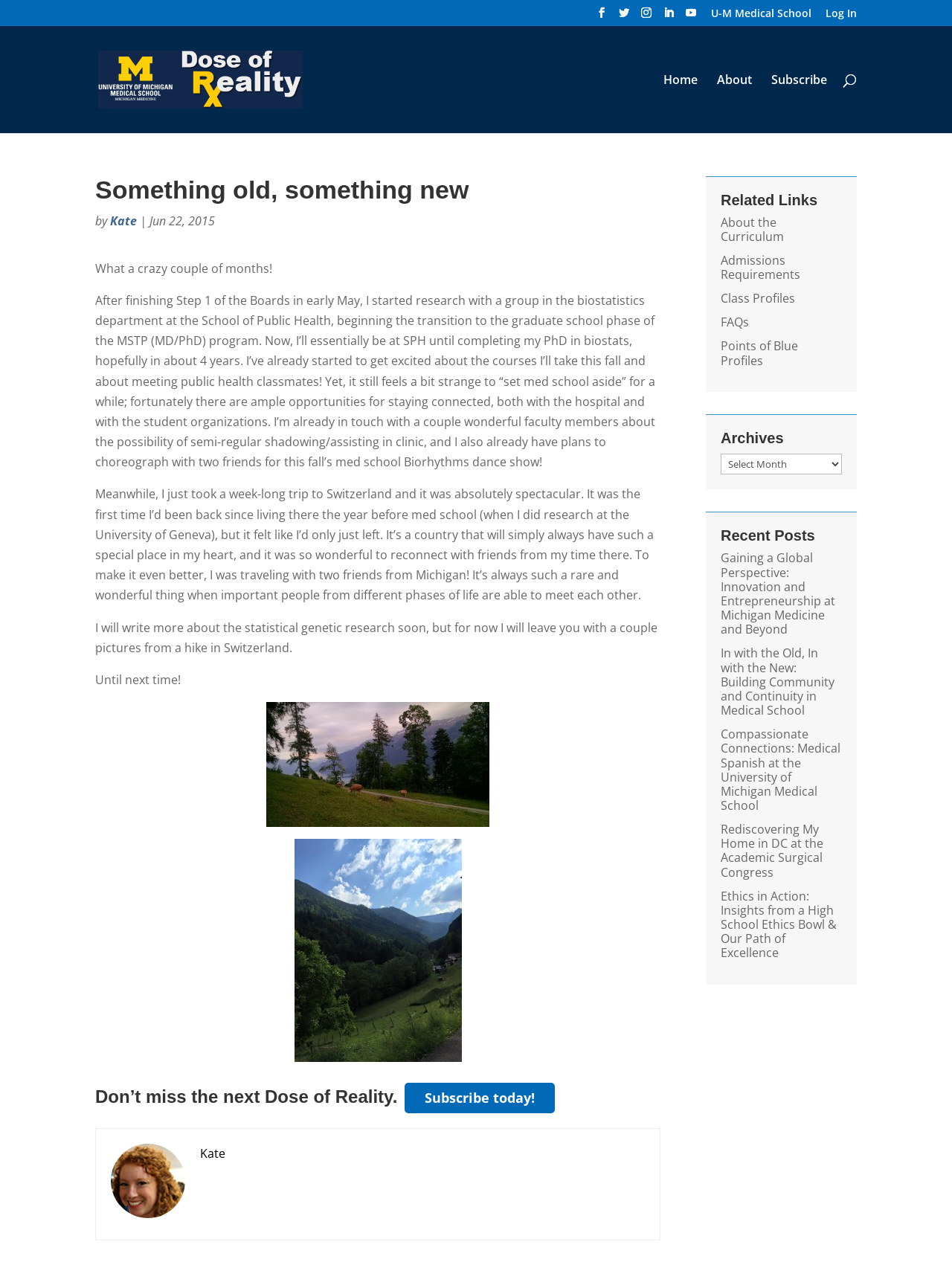Please find the bounding box coordinates in the format (top-left x, top-left y, bottom-right x, bottom-right y) for the given element description. Ensure the coordinates are floating point numbers between 0 and 1. Description: U-M Medical School

[0.747, 0.006, 0.852, 0.02]